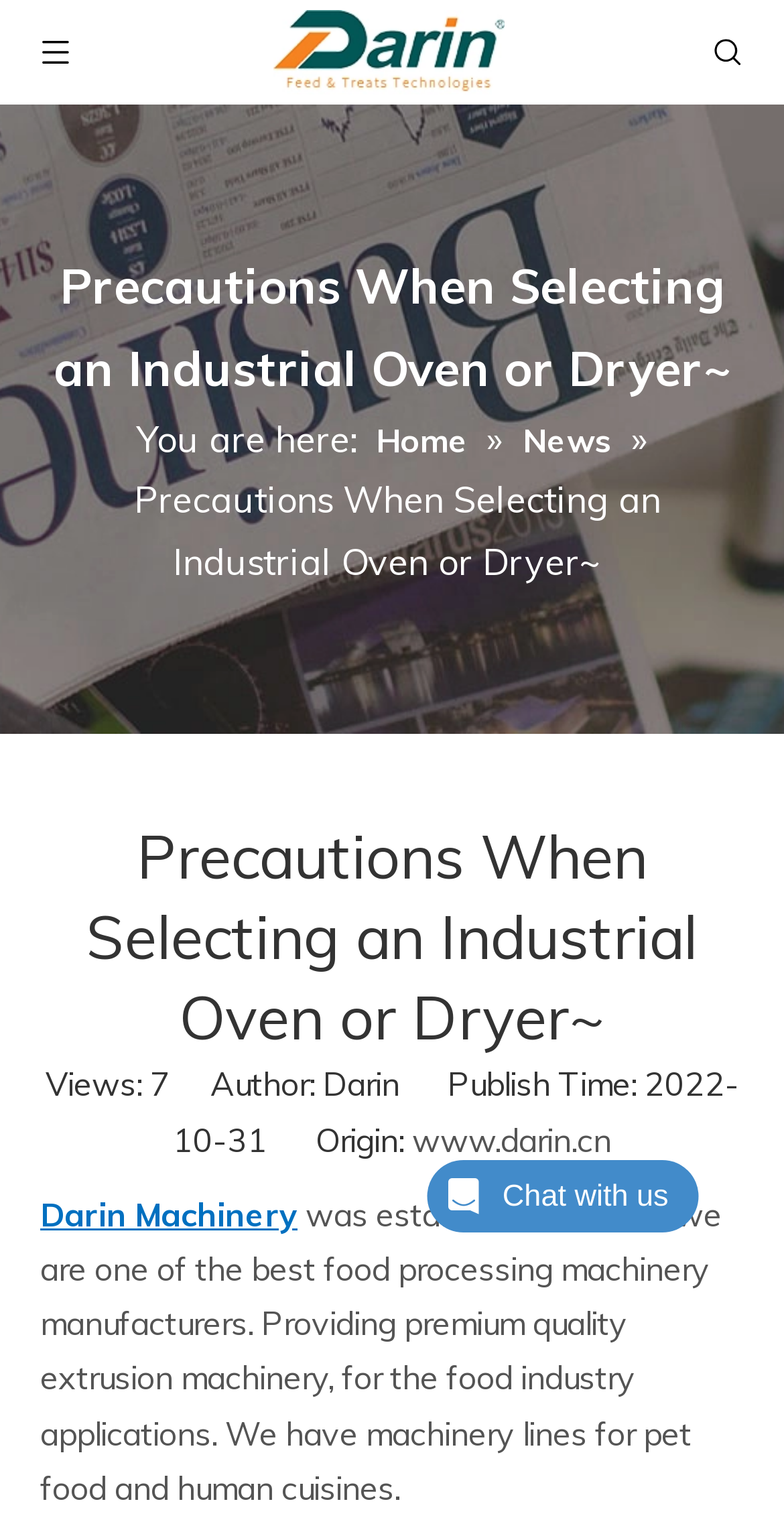What is the author of the article?
From the screenshot, provide a brief answer in one word or phrase.

Darin